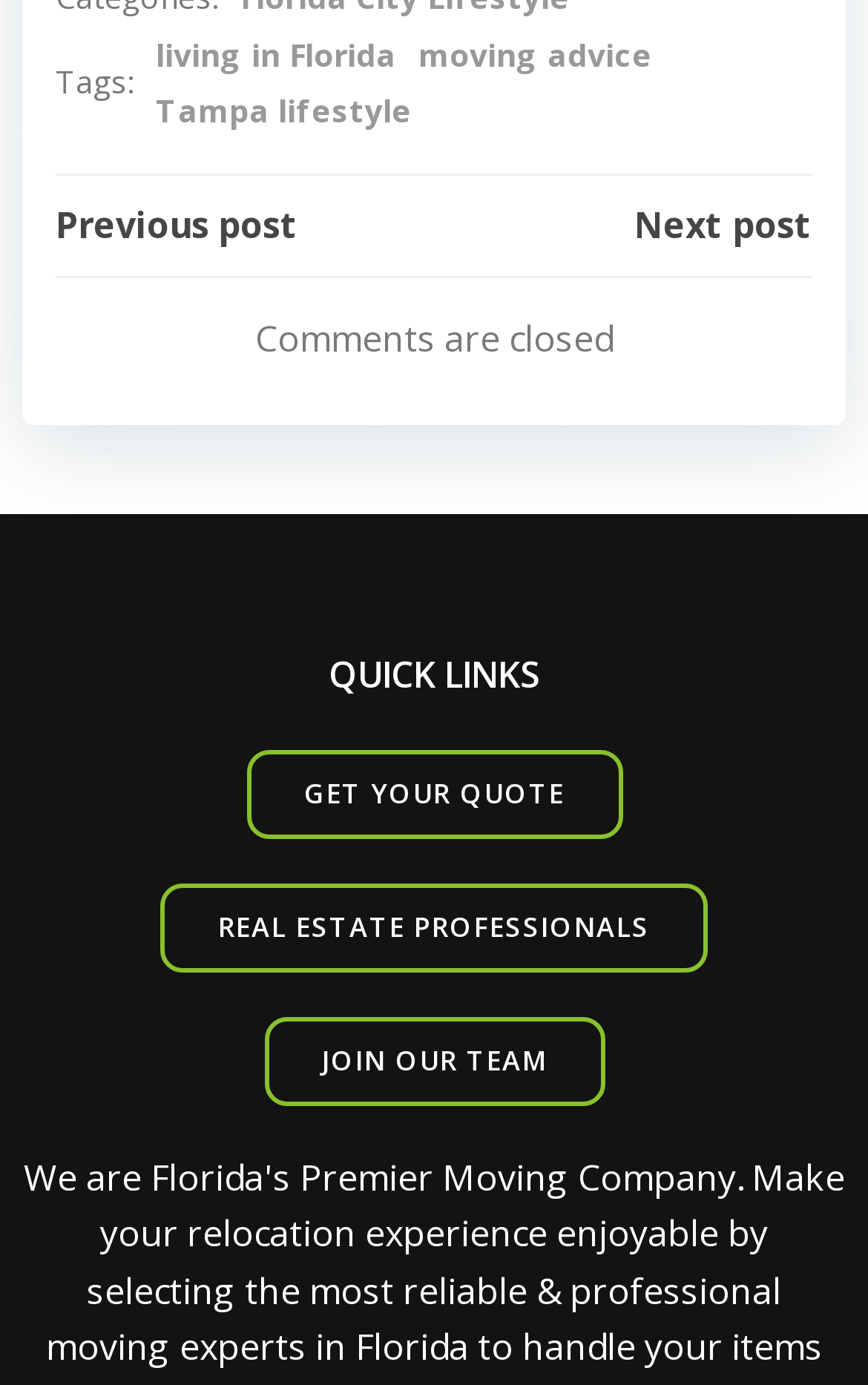Identify the bounding box coordinates for the UI element described by the following text: "moving advice". Provide the coordinates as four float numbers between 0 and 1, in the format [left, top, right, bottom].

[0.482, 0.022, 0.751, 0.058]